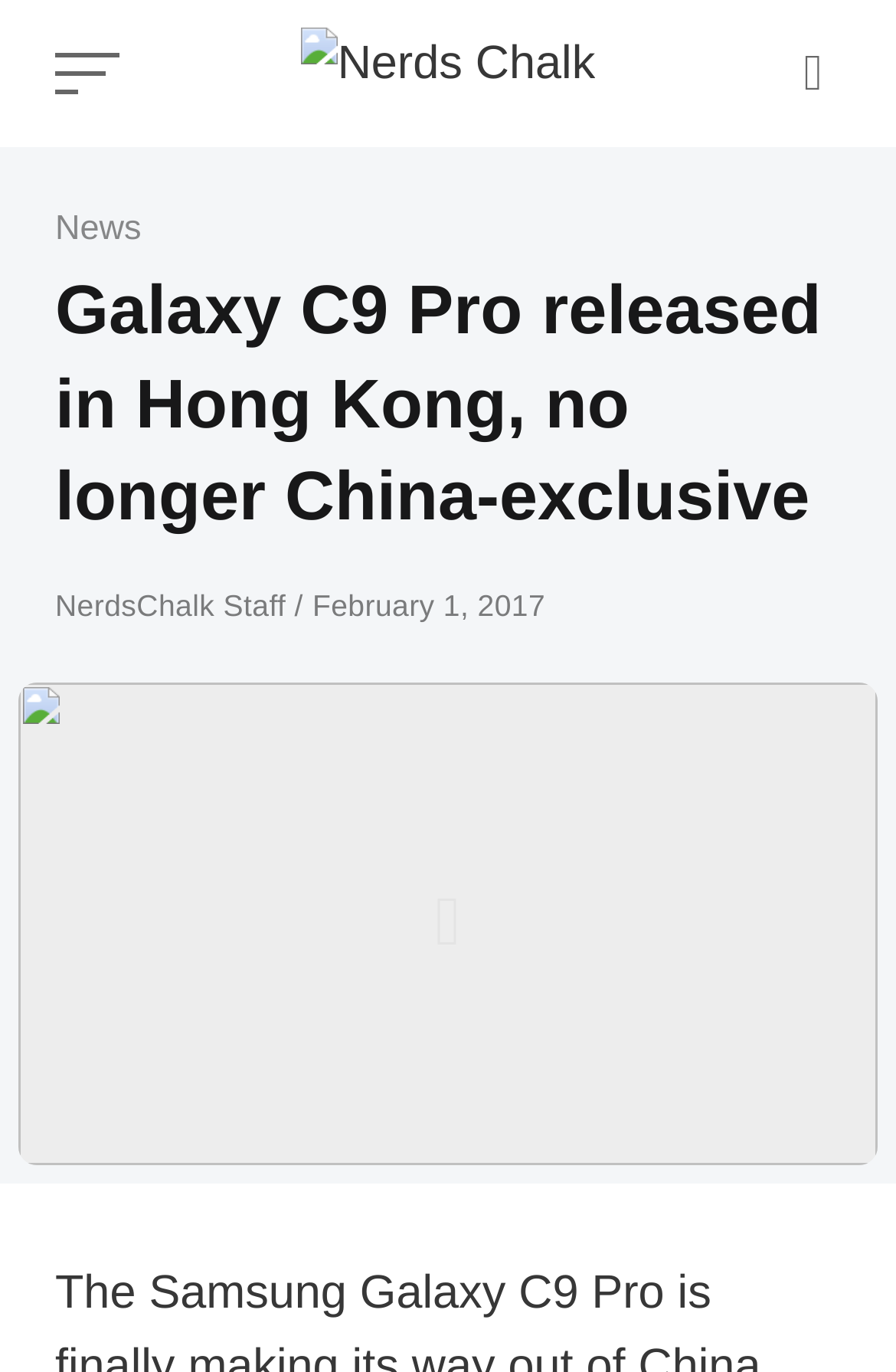When was the article published?
Utilize the image to construct a detailed and well-explained answer.

The question is asking about the publication date of the article. By looking at the time element 'February 1, 2017' under the header, we can infer that the article was published on February 1, 2017.